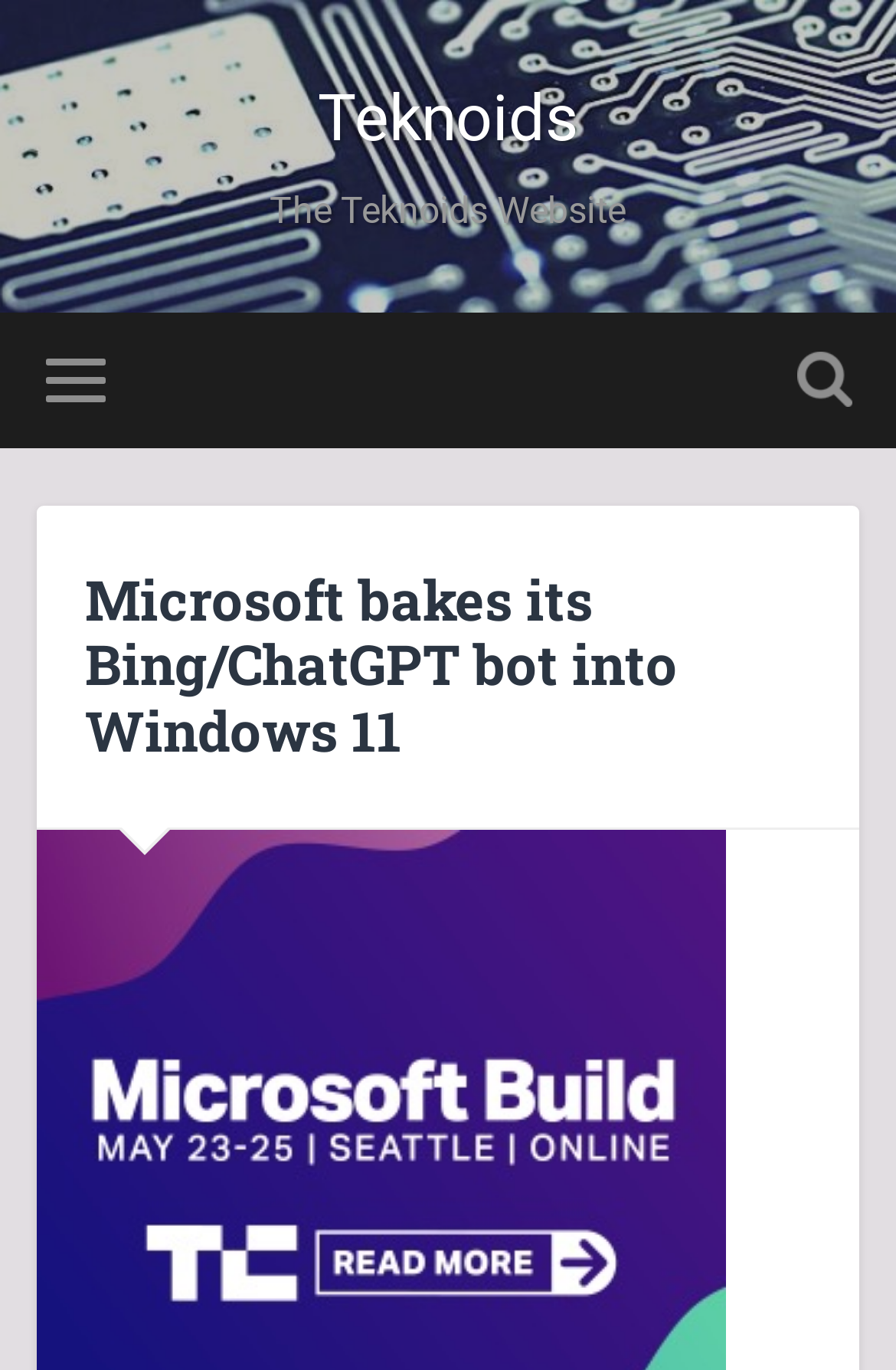Determine the bounding box for the described HTML element: "parent_node: Toggle search field". Ensure the coordinates are four float numbers between 0 and 1 in the format [left, top, right, bottom].

[0.05, 0.228, 0.117, 0.326]